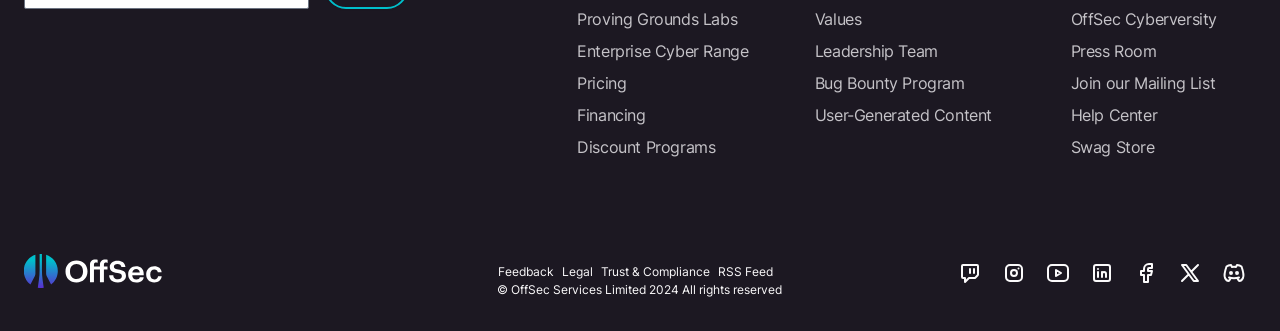Using the information from the screenshot, answer the following question thoroughly:
What is the purpose of the 'Bug Bounty Program' link?

The 'Bug Bounty Program' link is likely used to report security vulnerabilities or bugs in the system, allowing users to contribute to the improvement of the platform's security.